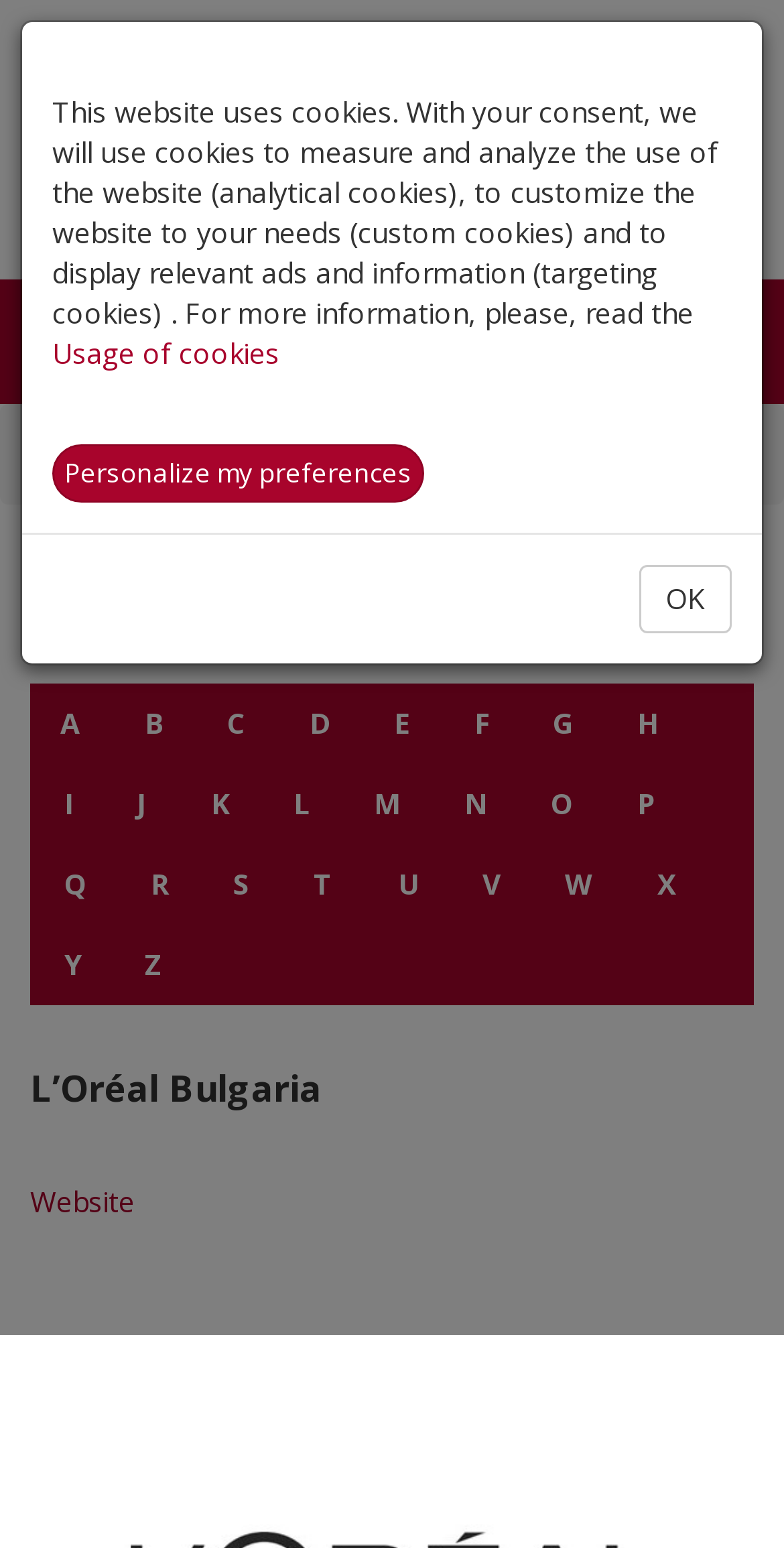Use one word or a short phrase to answer the question provided: 
What is the name of the company listed in the membership directory?

L’Oréal Bulgaria